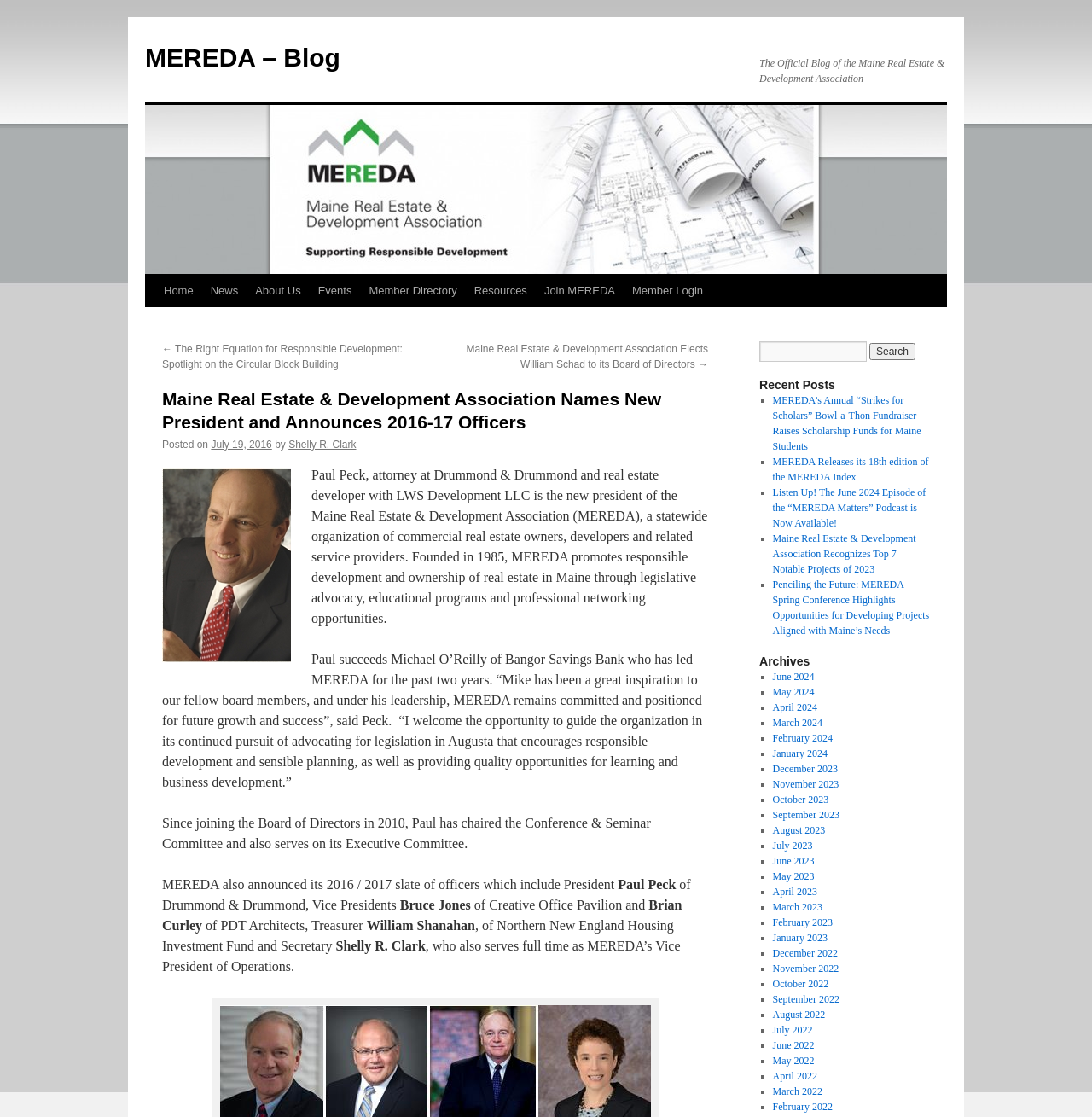Based on the image, give a detailed response to the question: How many recent posts are listed on the webpage?

The answer can be found in the 'Recent Posts' section of the webpage, where it lists 5 recent posts, including 'MEREDA’s Annual “Strikes for Scholars” Bowl-a-Thon Fundraiser Raises Scholarship Funds for Maine Students', 'MEREDA Releases its 18th edition of the MEREDA Index', and others.